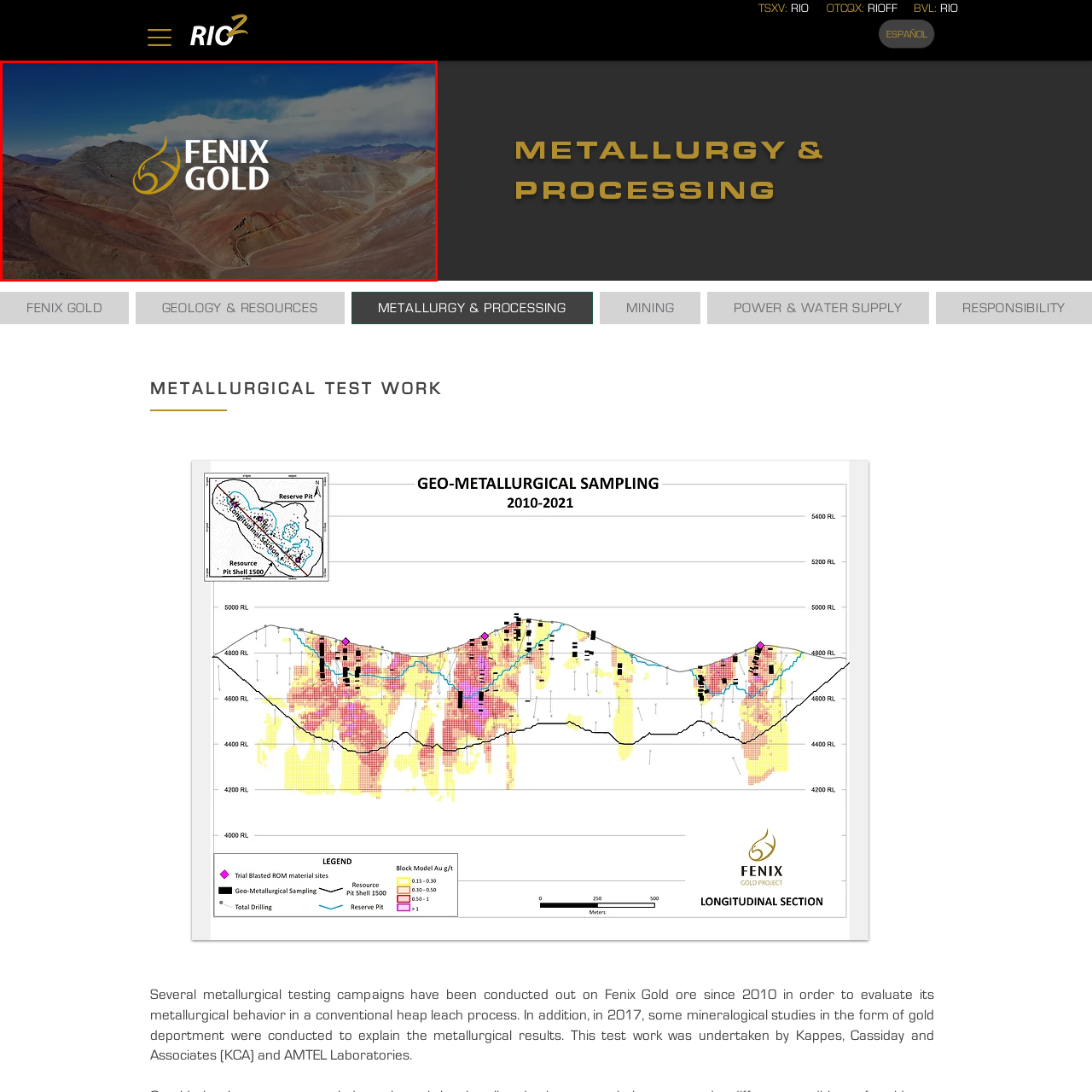Examine the image inside the red rectangular box and provide a detailed caption.

The image features a stunning aerial view of a rugged mountain landscape, characterized by its distinct reddish and brownish hues, showcasing the natural terrain. Prominently displayed in the center of the image is the logo for "Fenix Gold," which is illustrated in bold white letters. Above the text, there is a stylized yellow graphic symbol that adds a touch of modernity and elegance to the branding. The clear blue sky in the background contrasts beautifully with the earthy tones of the mountains, enhancing the visual appeal and emphasizing the scenic beauty of the Fenix Gold mine area. This picturesque setting reflects the company's focus on metallurgy and processing within the mining sector, particularly in relation to gold extraction.